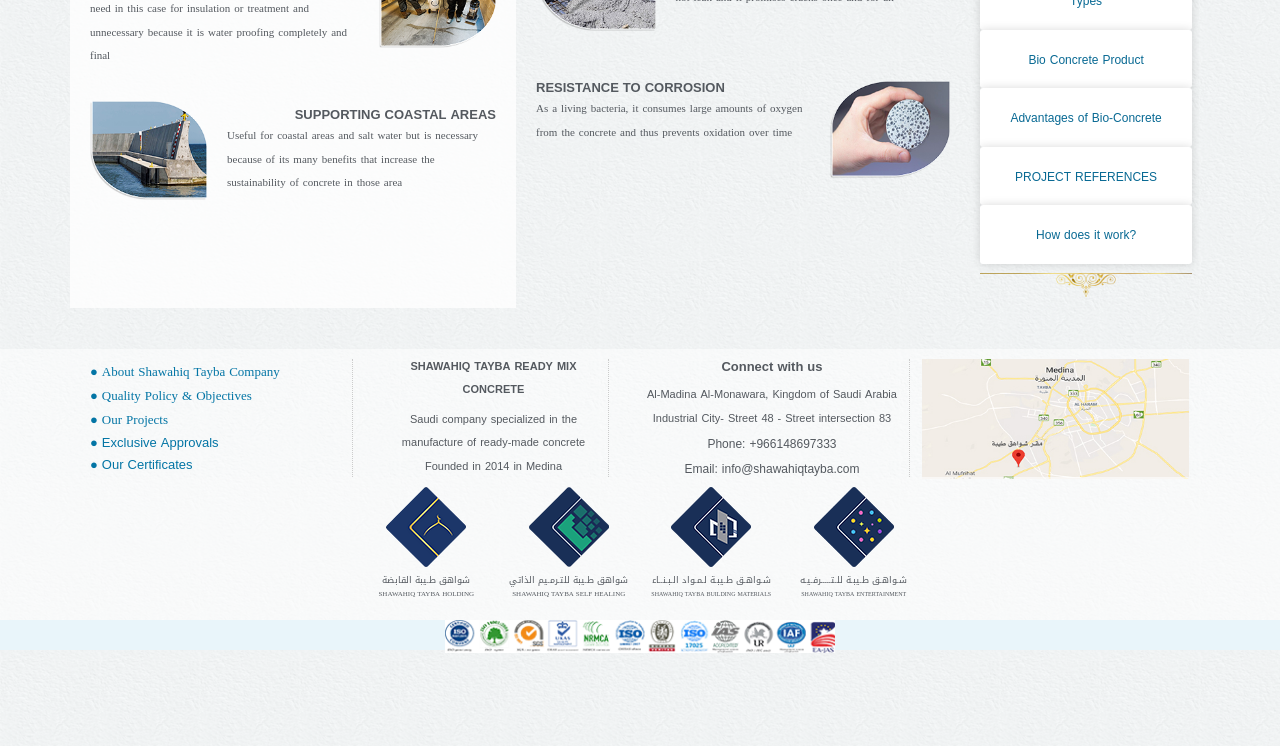Using the given description, provide the bounding box coordinates formatted as (top-left x, top-left y, bottom-right x, bottom-right y), with all values being floating point numbers between 0 and 1. Description: Toni Blackman

None